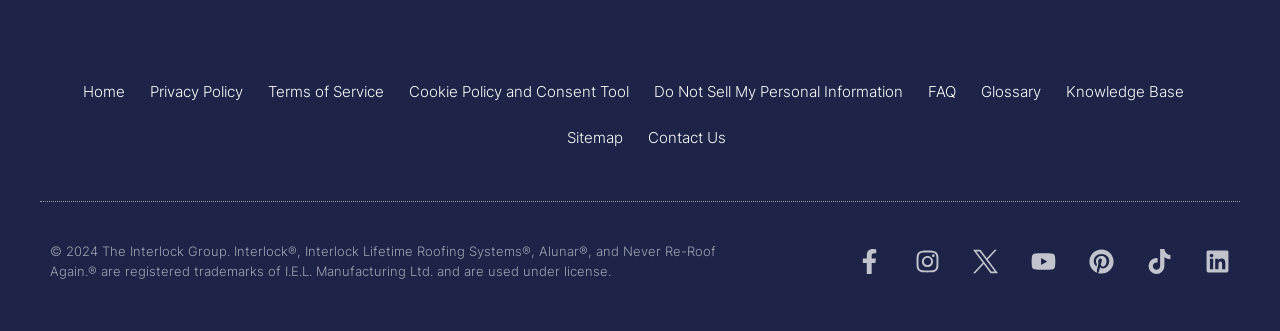Find the bounding box coordinates of the clickable area required to complete the following action: "view terms of service".

[0.21, 0.21, 0.3, 0.349]